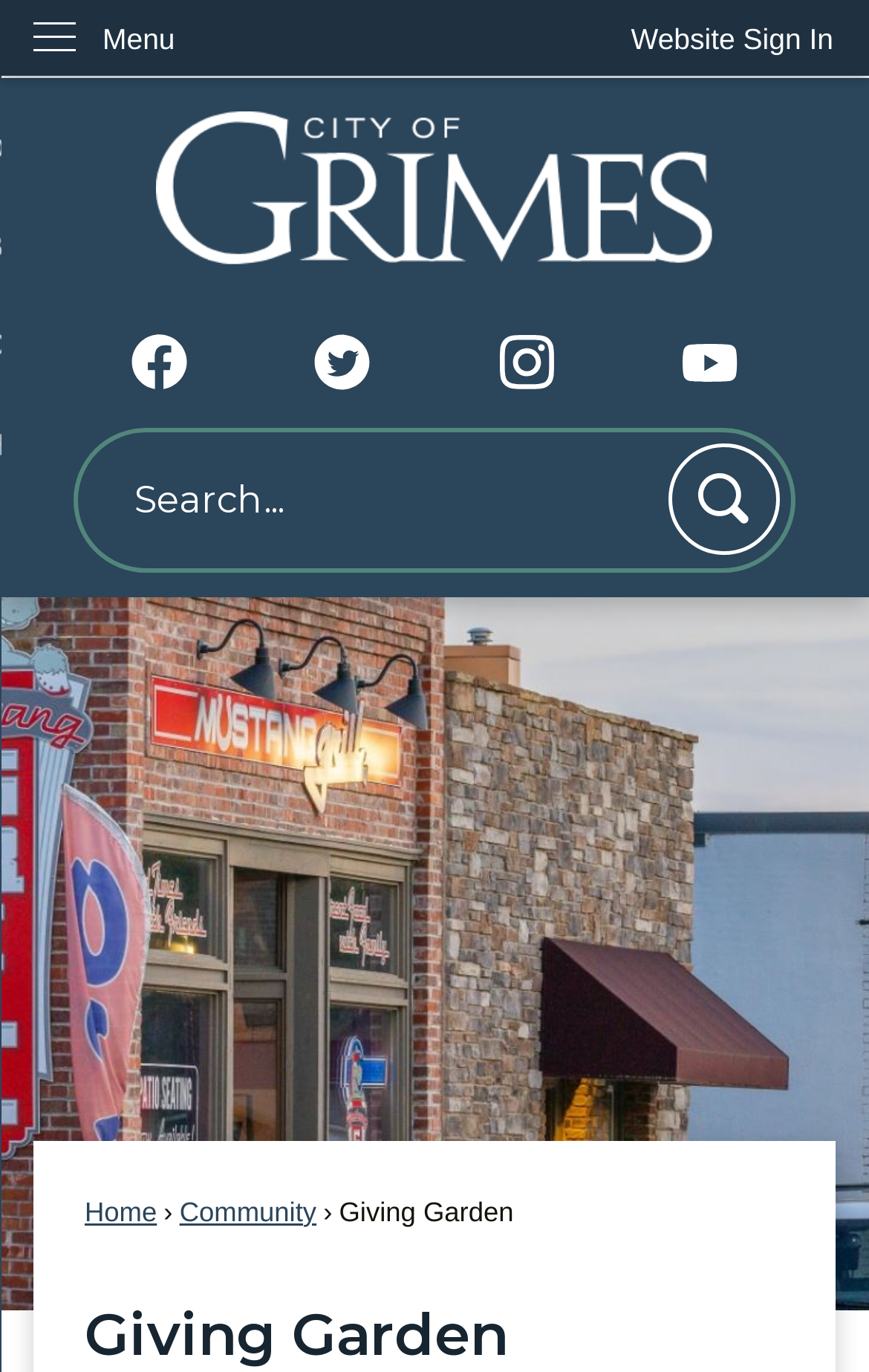Analyze the image and provide a detailed answer to the question: Is there a way to sign in to the website?

I can see a button labeled 'Website Sign In', which indicates that there is a way to sign in to the website.